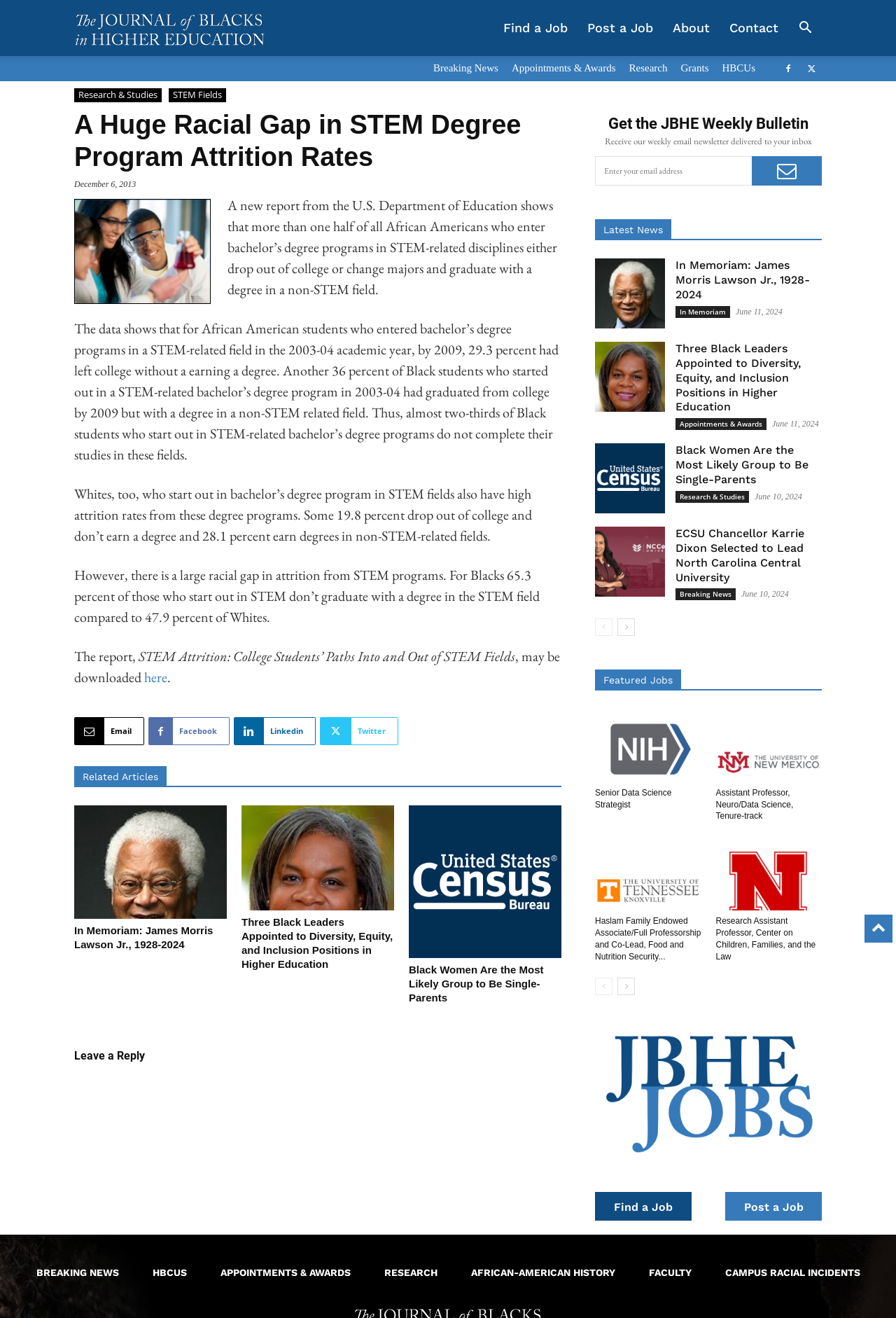Answer the question briefly using a single word or phrase: 
What is the topic of the article?

STEM degree program attrition rates